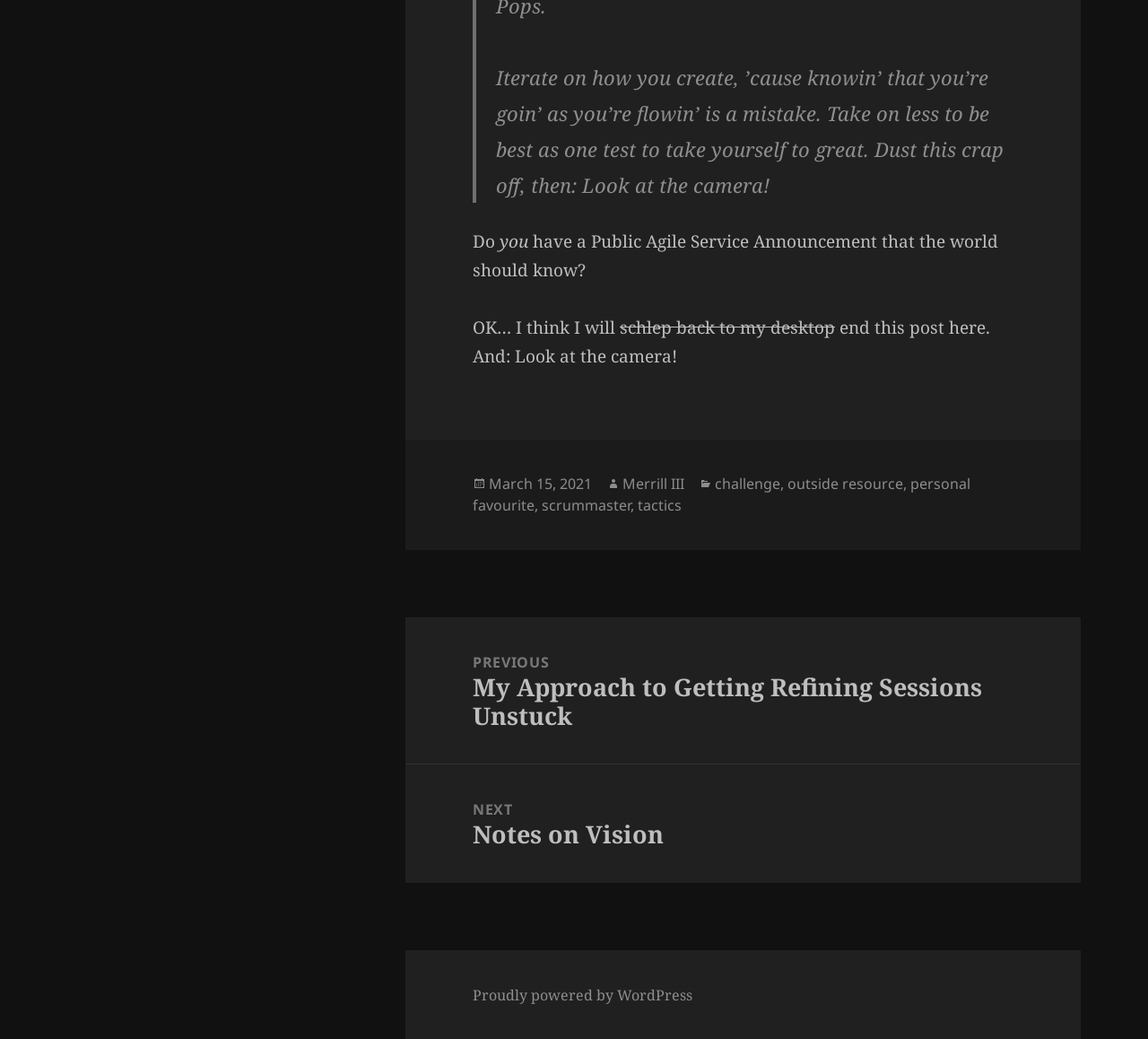Please determine the bounding box coordinates for the element that should be clicked to follow these instructions: "click Whatsapp: +86 15179517591".

None